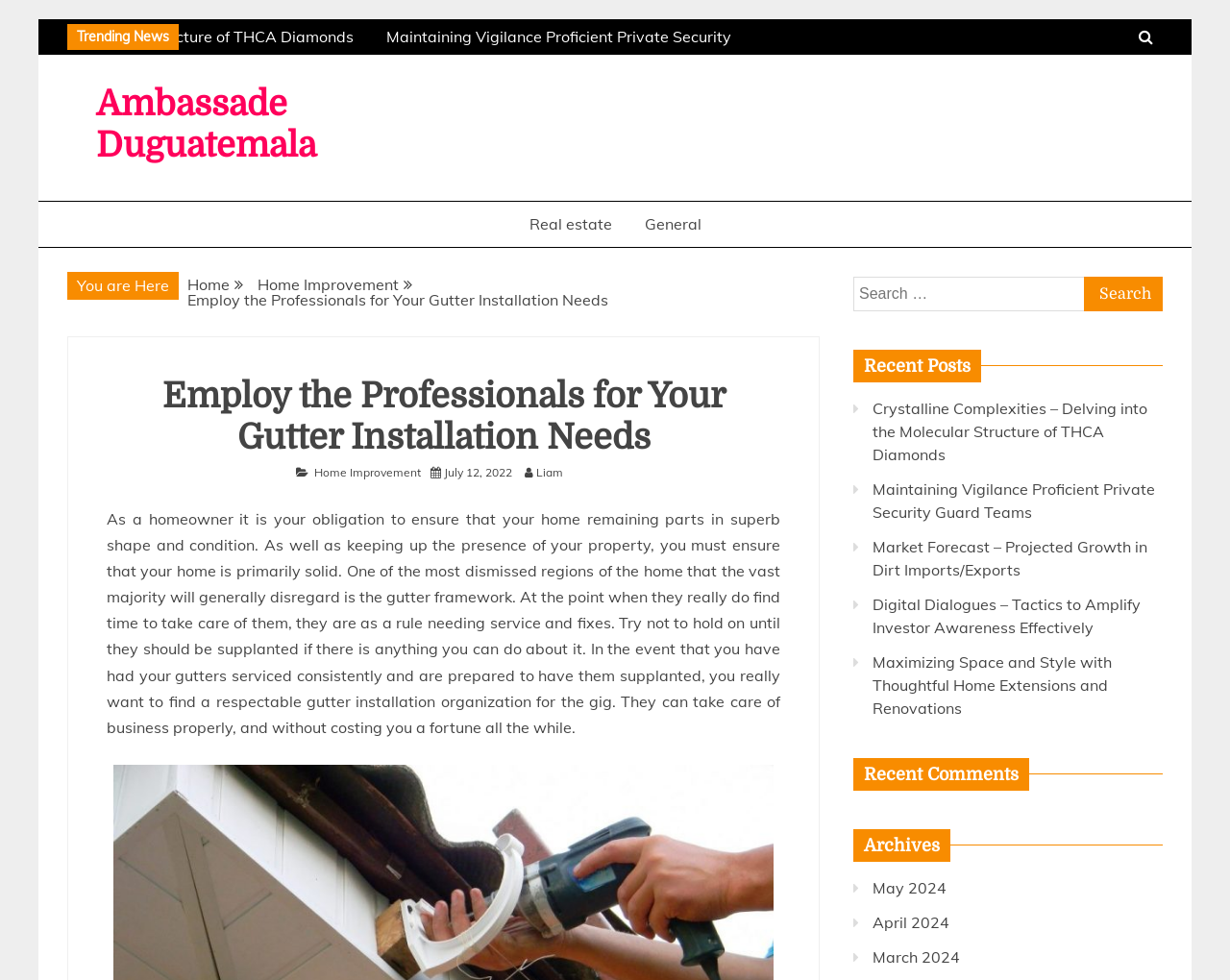From the webpage screenshot, identify the region described by Home. Provide the bounding box coordinates as (top-left x, top-left y, bottom-right x, bottom-right y), with each value being a floating point number between 0 and 1.

[0.152, 0.28, 0.187, 0.3]